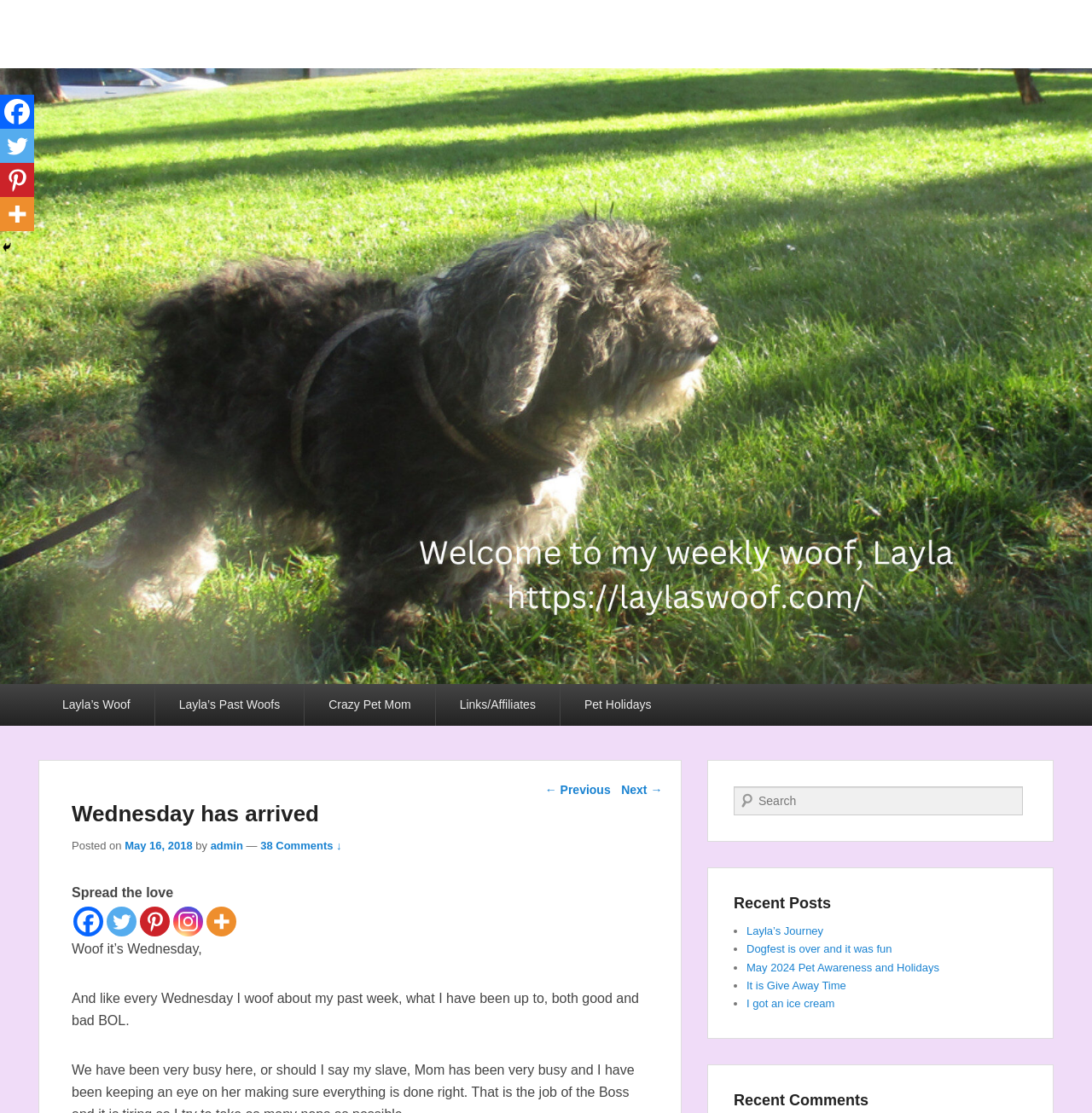What is the name of the dog?
Give a detailed explanation using the information visible in the image.

The name of the dog can be found in the title of the webpage, 'Wednesday has arrived – Layla's Woof', and also in the navigation menu, 'Layla’s Woof'.